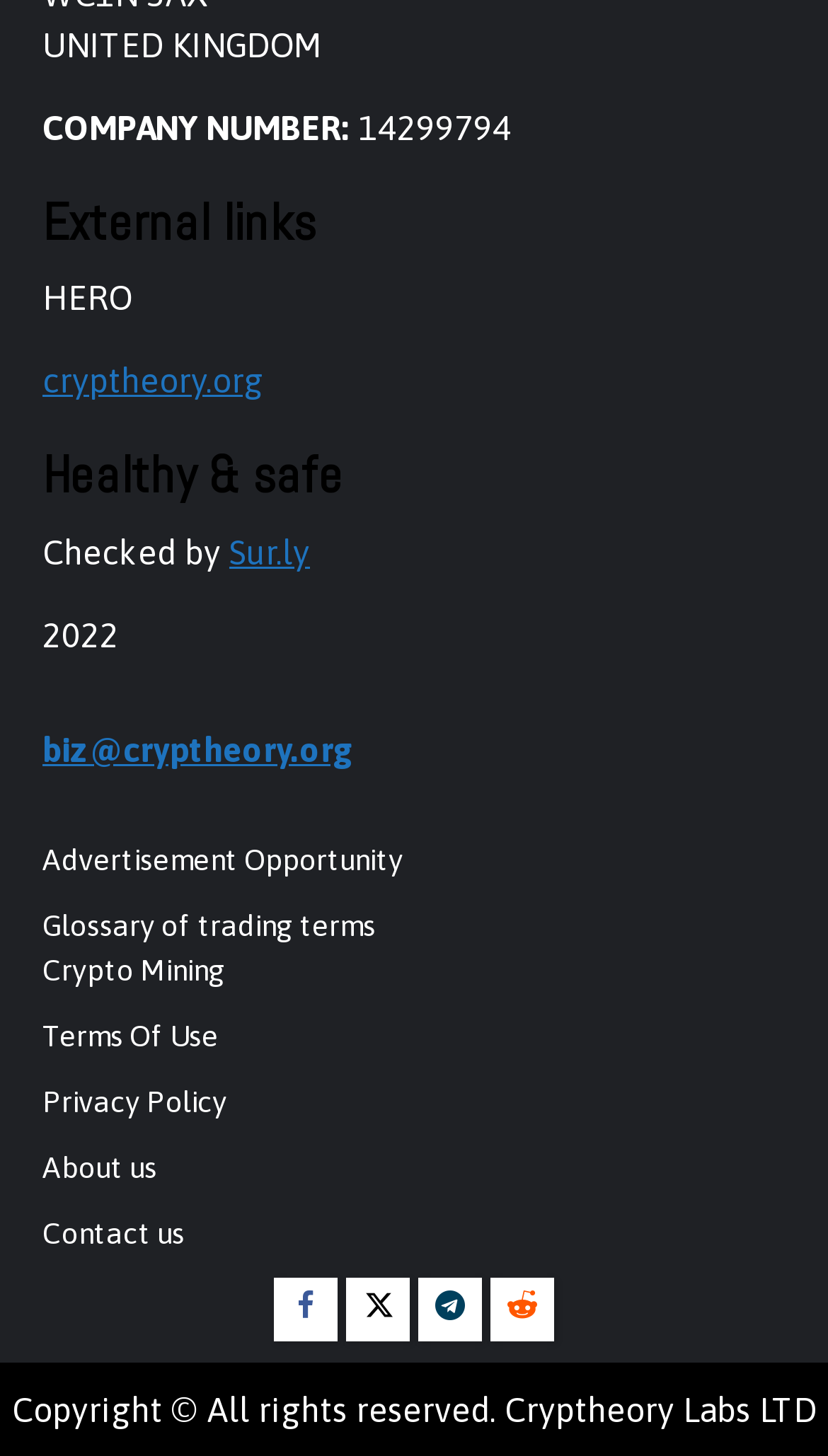Can you find the bounding box coordinates of the area I should click to execute the following instruction: "Contact us through email"?

[0.051, 0.501, 0.426, 0.527]